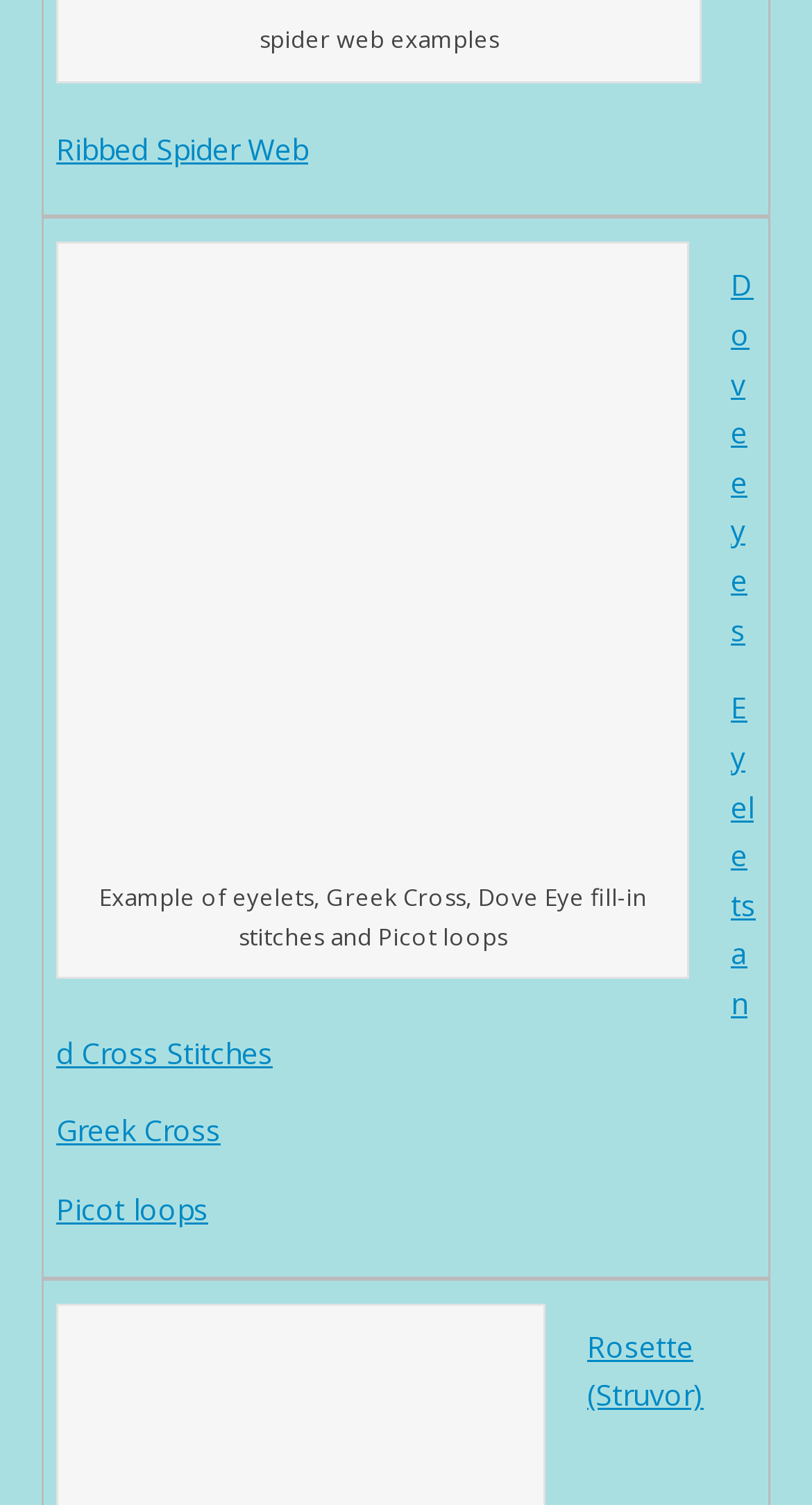Using the details in the image, give a detailed response to the question below:
What type of content is presented on this webpage?

The webpage appears to present information about various embroidery stitches, including examples and links to more information, suggesting that the content is related to embroidery and stitching techniques.